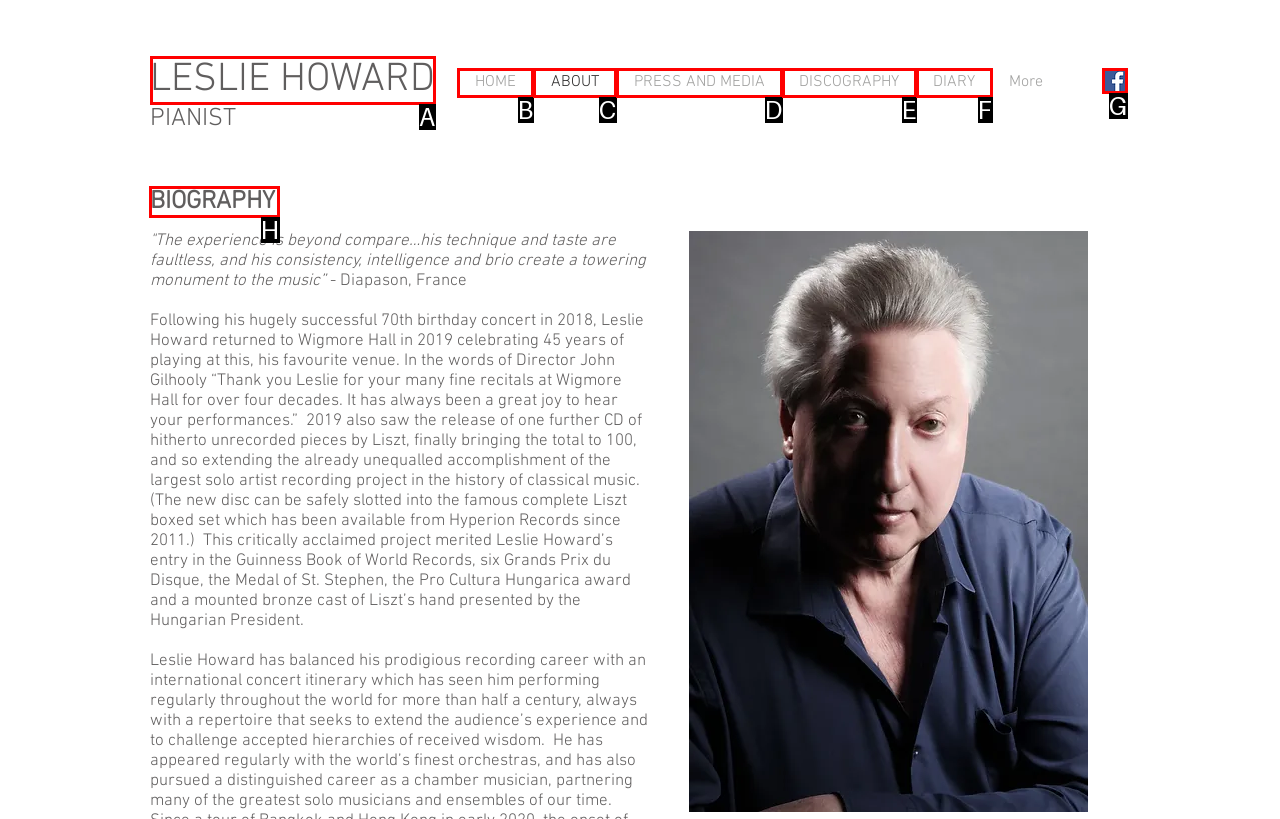Determine which letter corresponds to the UI element to click for this task: View the 'Tranquility by Jaime Brennan' image
Respond with the letter from the available options.

None